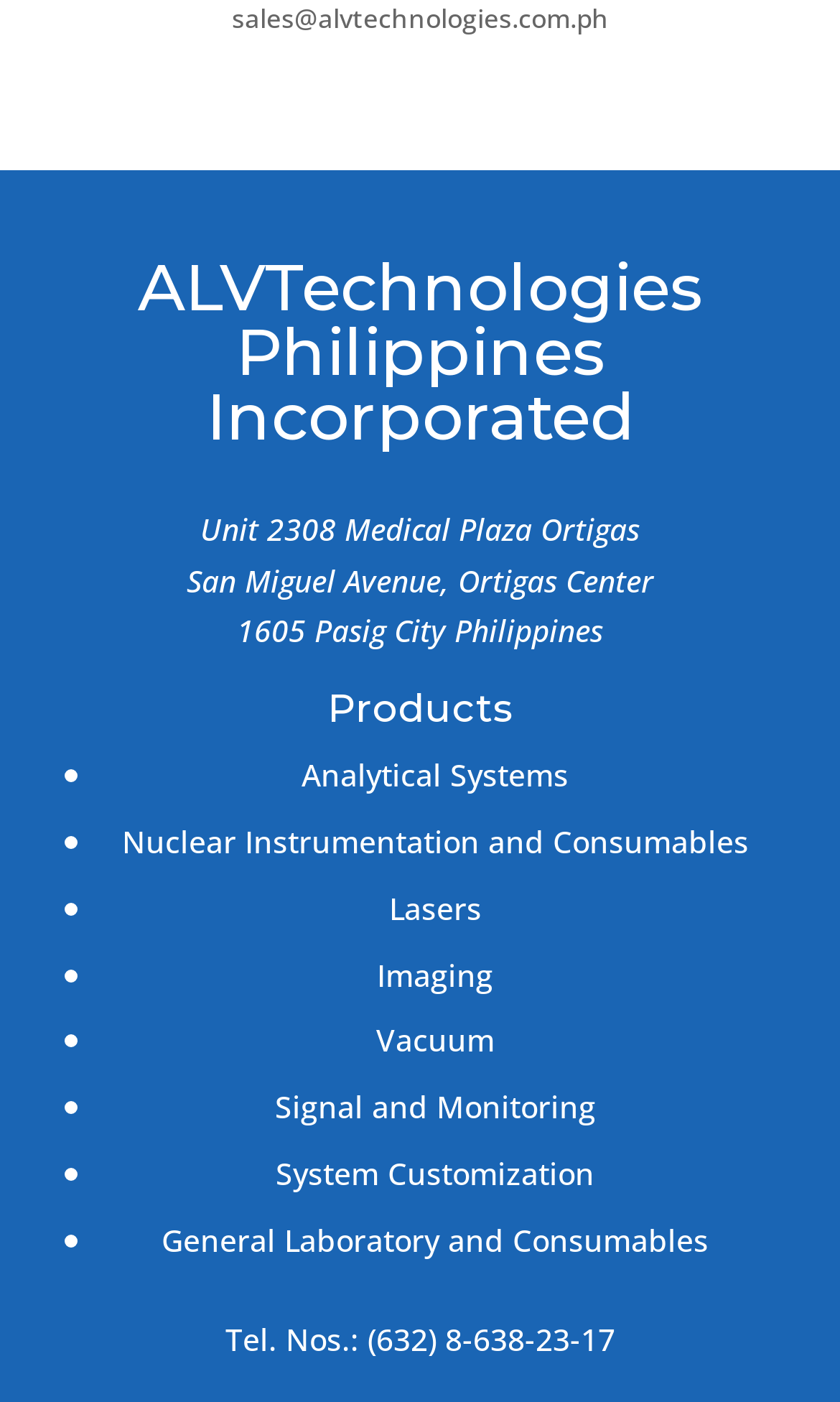What is the company's name?
Please provide a single word or phrase based on the screenshot.

ALV Technologies Philippines Incorporated